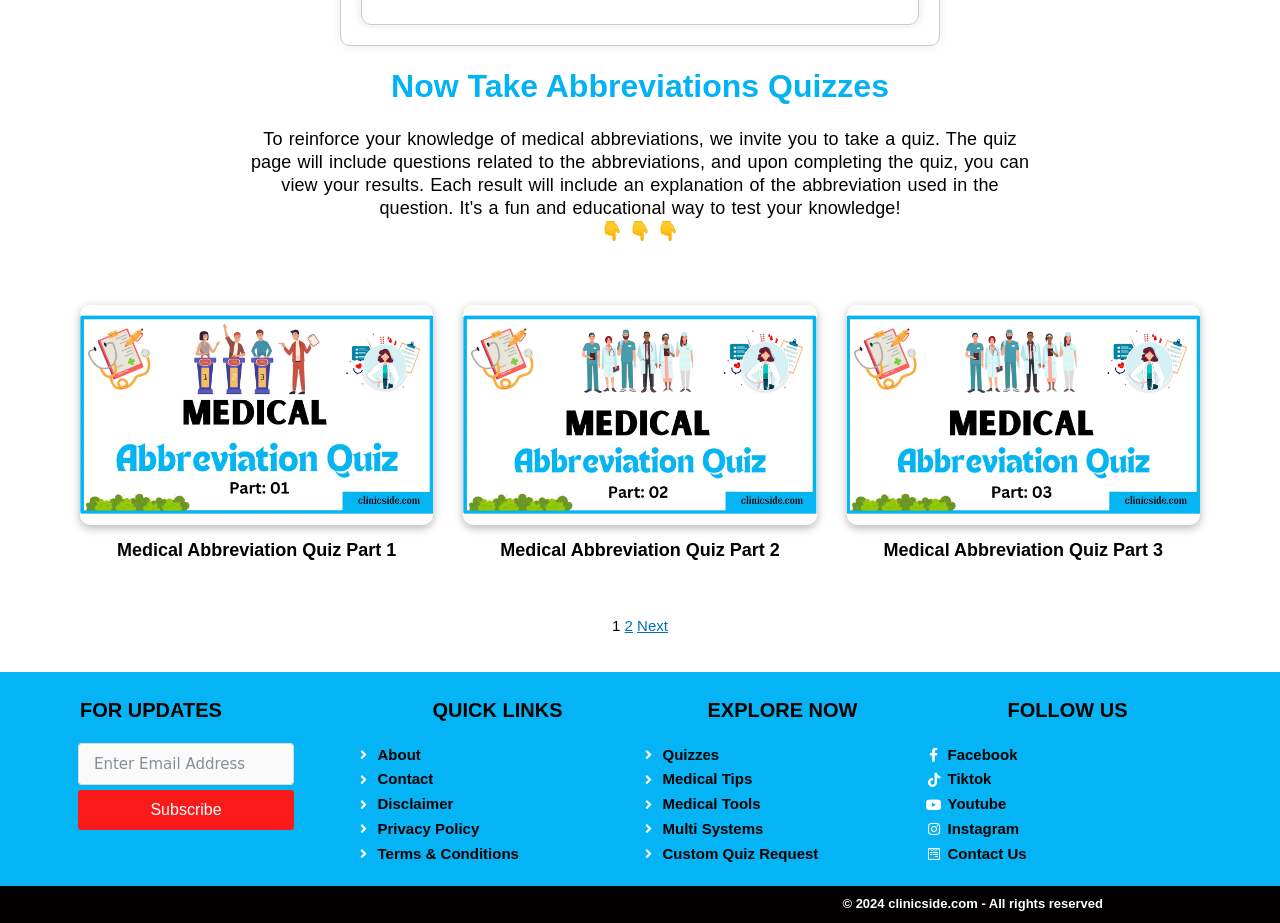Find the bounding box coordinates for the HTML element described as: "Upcoming". The coordinates should consist of four float values between 0 and 1, i.e., [left, top, right, bottom].

None